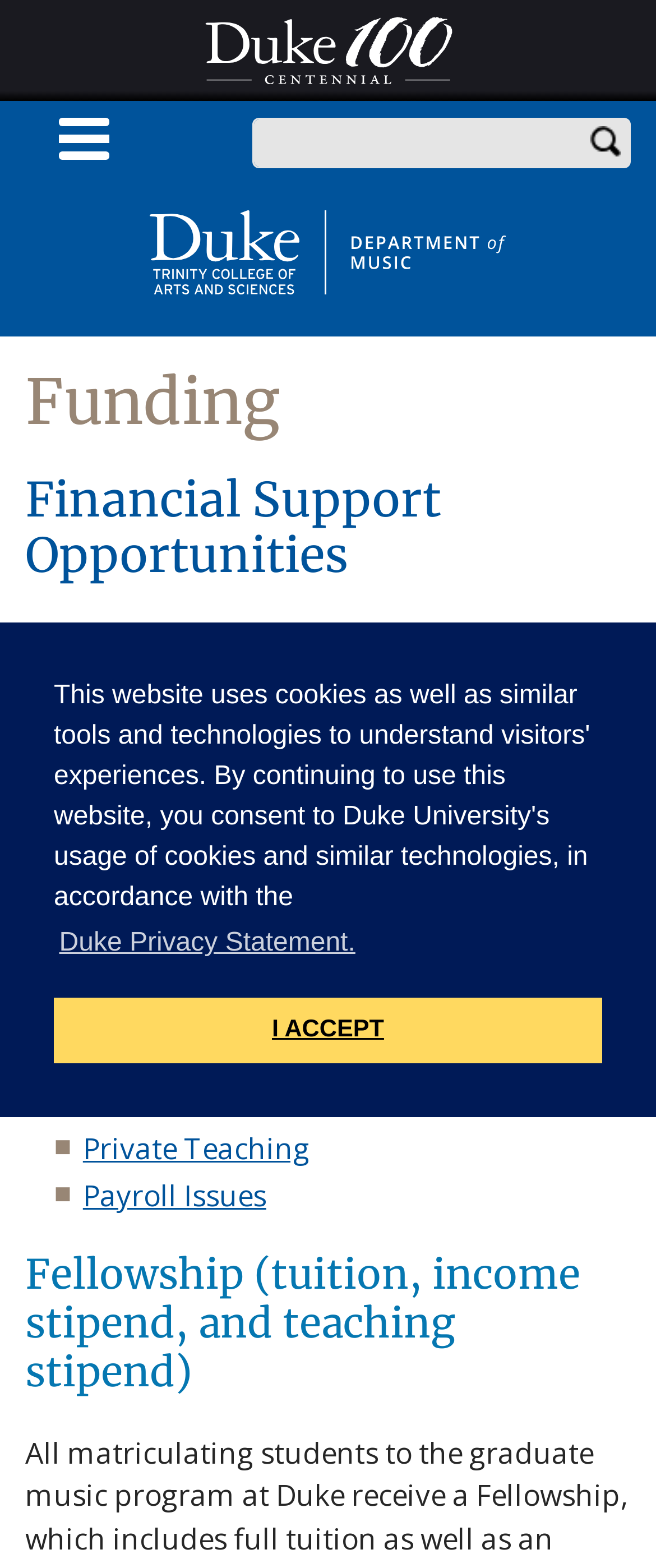Determine the bounding box for the described UI element: "Other Opportunities for Employment".

[0.126, 0.573, 0.893, 0.598]